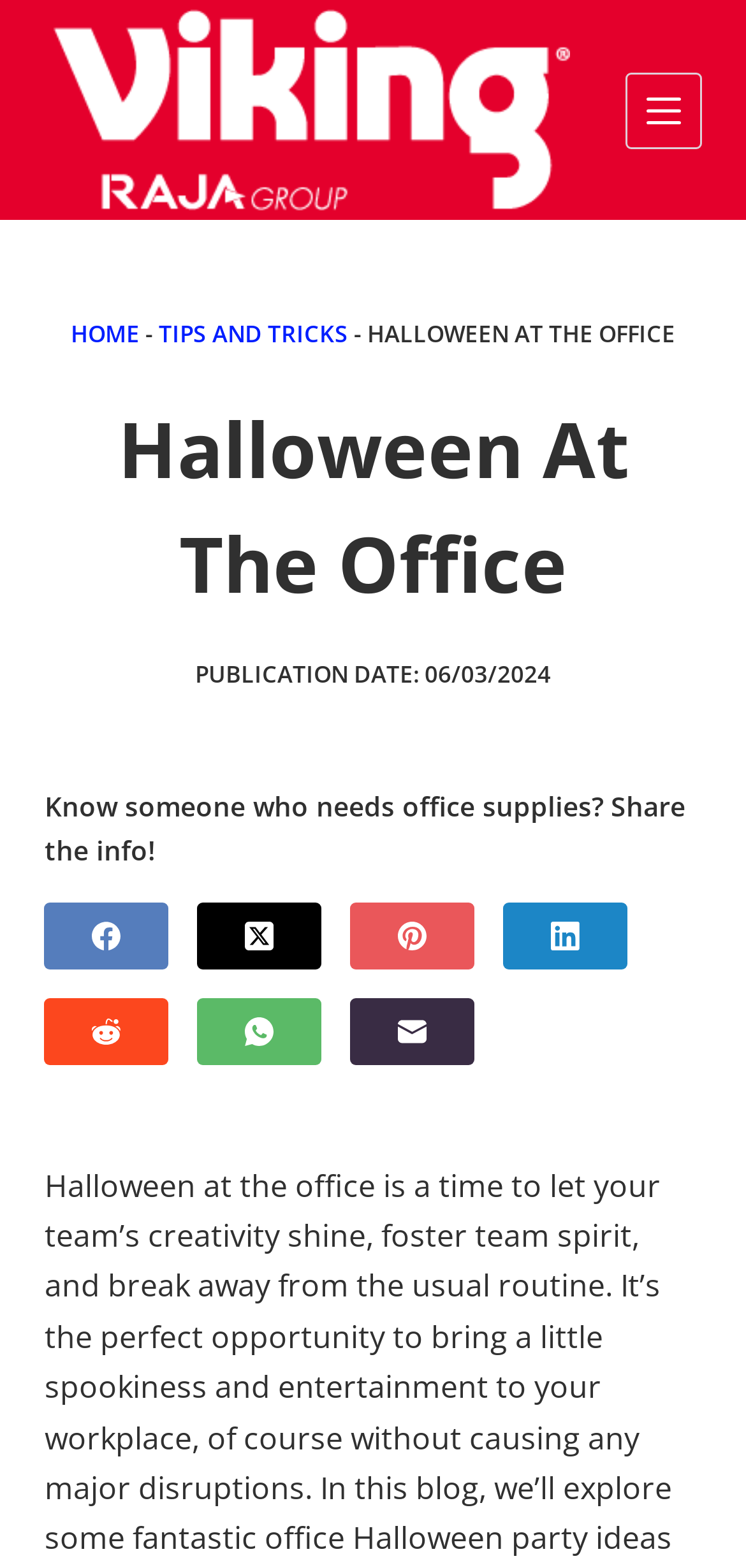Determine the bounding box coordinates for the element that should be clicked to follow this instruction: "Check the publication date". The coordinates should be given as four float numbers between 0 and 1, in the format [left, top, right, bottom].

[0.57, 0.419, 0.739, 0.44]